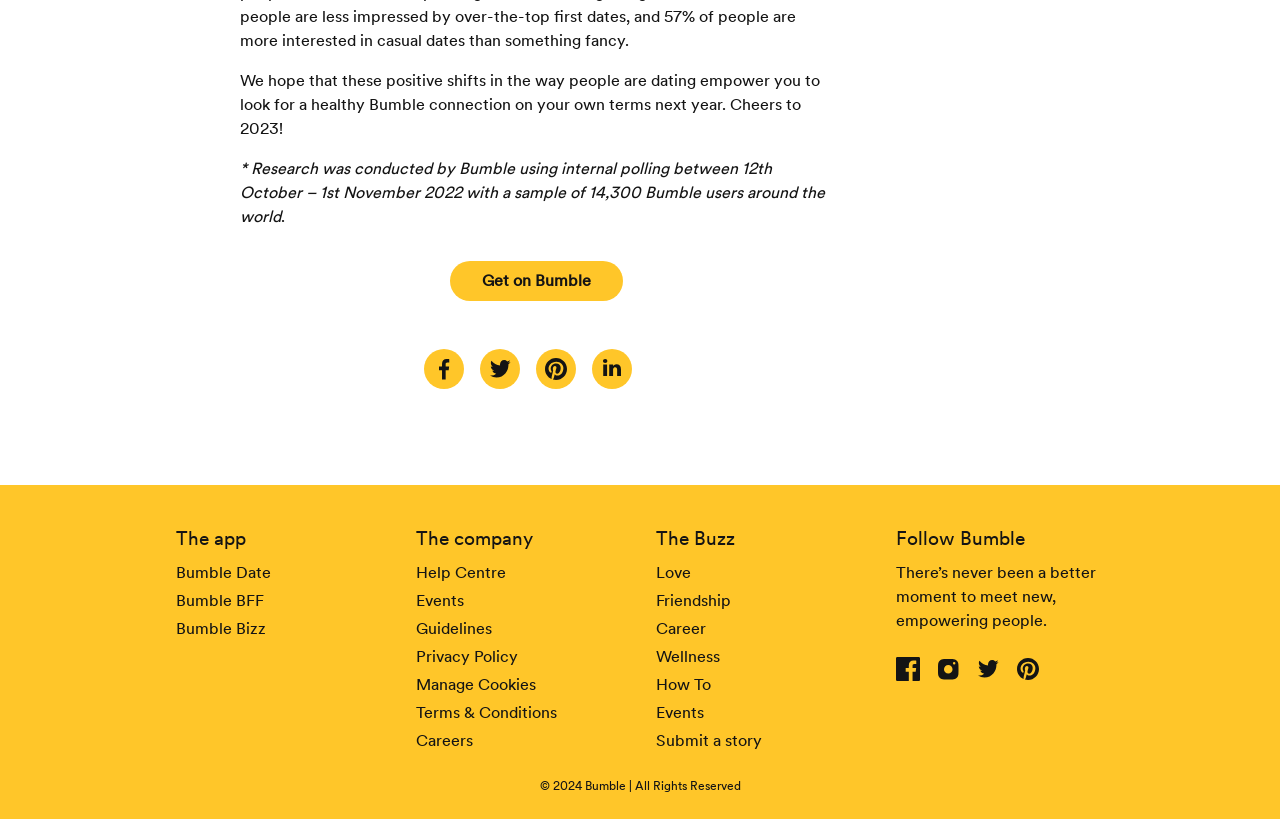Identify the coordinates of the bounding box for the element that must be clicked to accomplish the instruction: "Visit The app".

[0.138, 0.641, 0.192, 0.674]